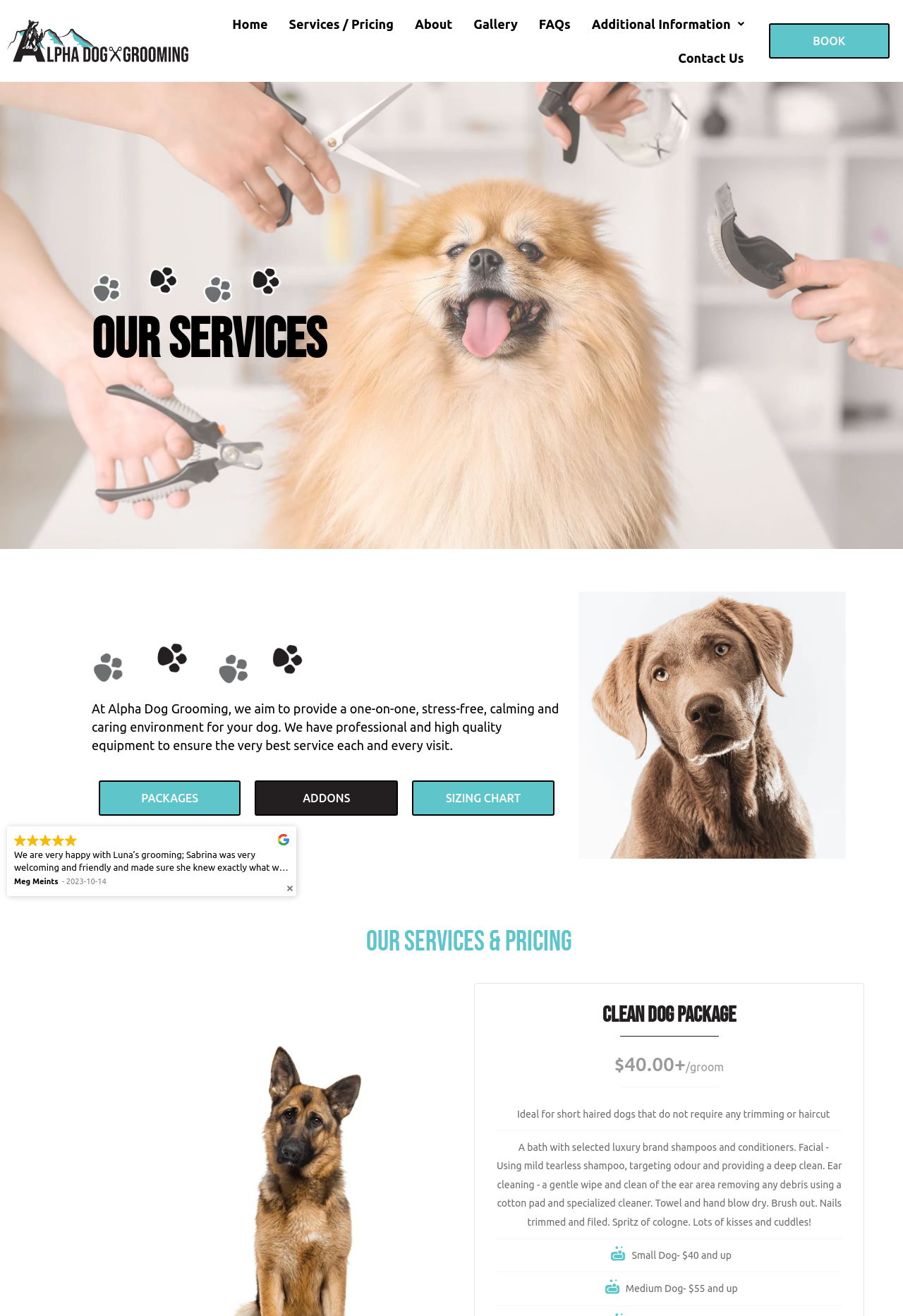What is the environment like at Alpha Dog Grooming?
Look at the image and respond with a one-word or short-phrase answer.

Stress-free and calming